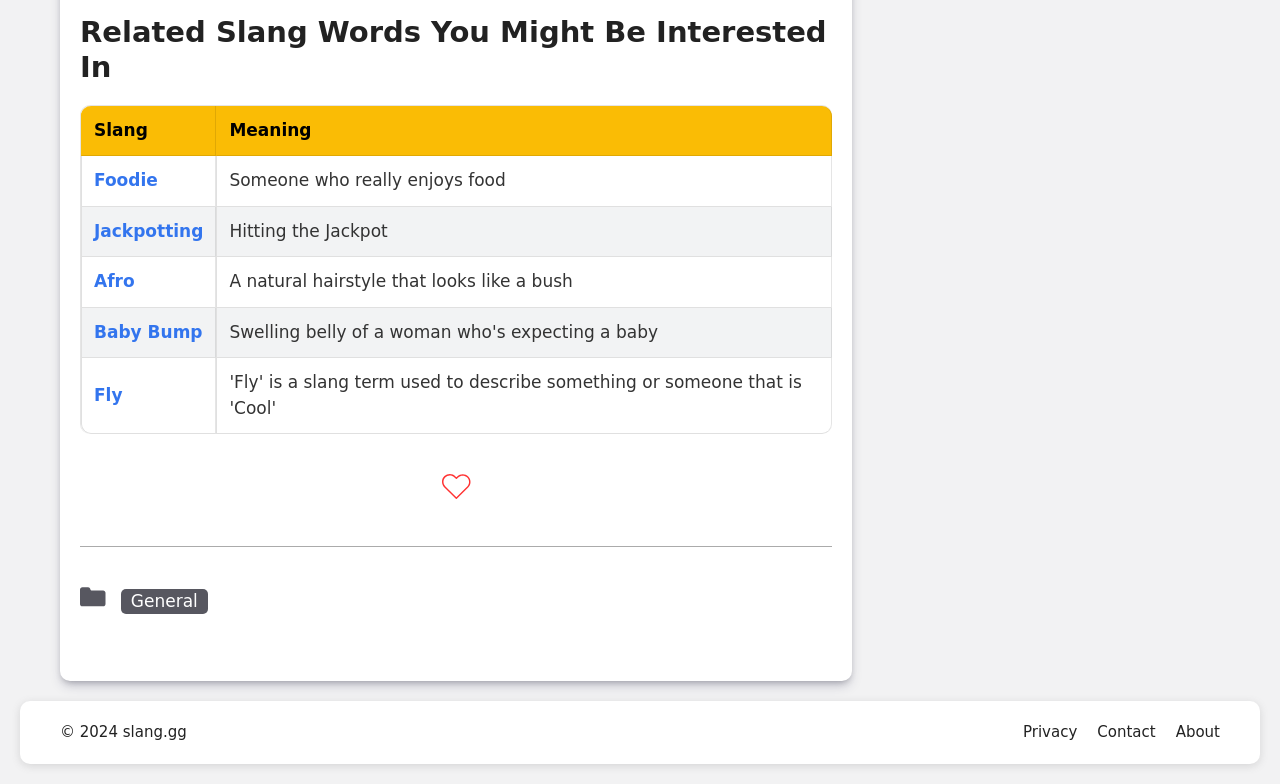Answer the question below in one word or phrase:
What is the title of the heading above the table?

Related Slang Words You Might Be Interested In